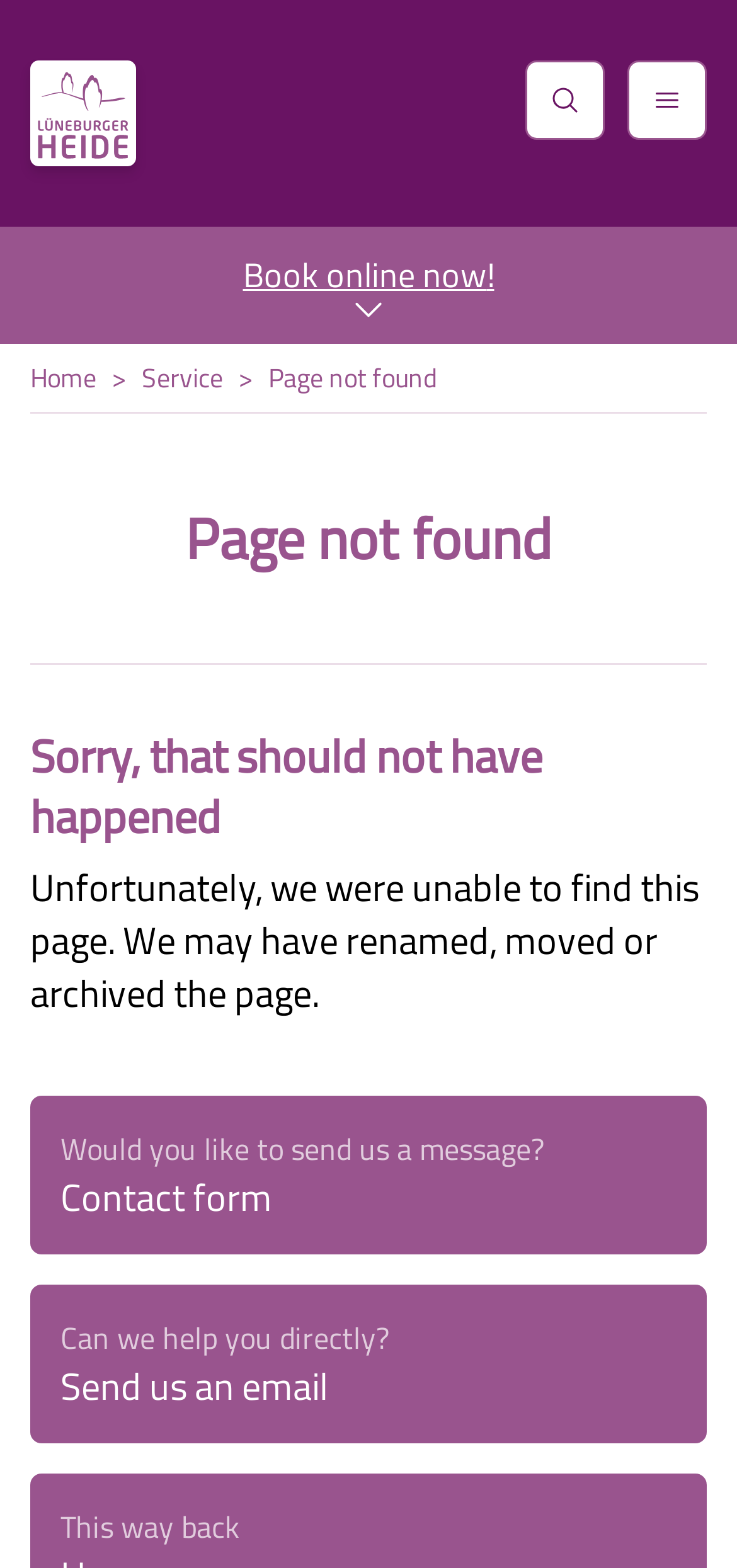Provide the bounding box coordinates for the UI element that is described by this text: "Quad Bahn Bispingen". The coordinates should be in the form of four float numbers between 0 and 1: [left, top, right, bottom].

[0.0, 0.542, 1.0, 0.606]